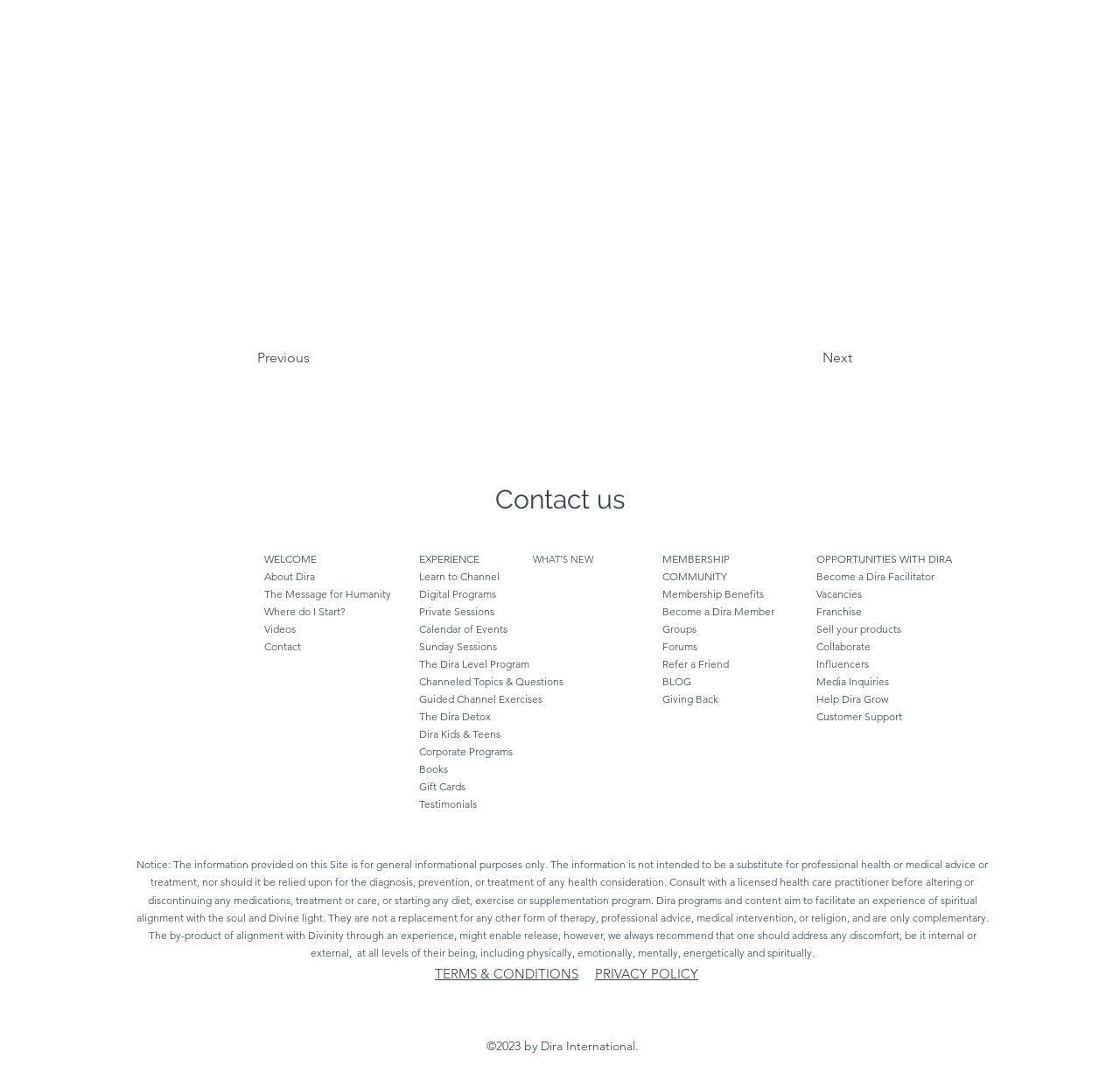Please identify the bounding box coordinates of the clickable region that I should interact with to perform the following instruction: "Learn about 'The Message for Humanity'". The coordinates should be expressed as four float numbers between 0 and 1, i.e., [left, top, right, bottom].

[0.236, 0.551, 0.349, 0.563]